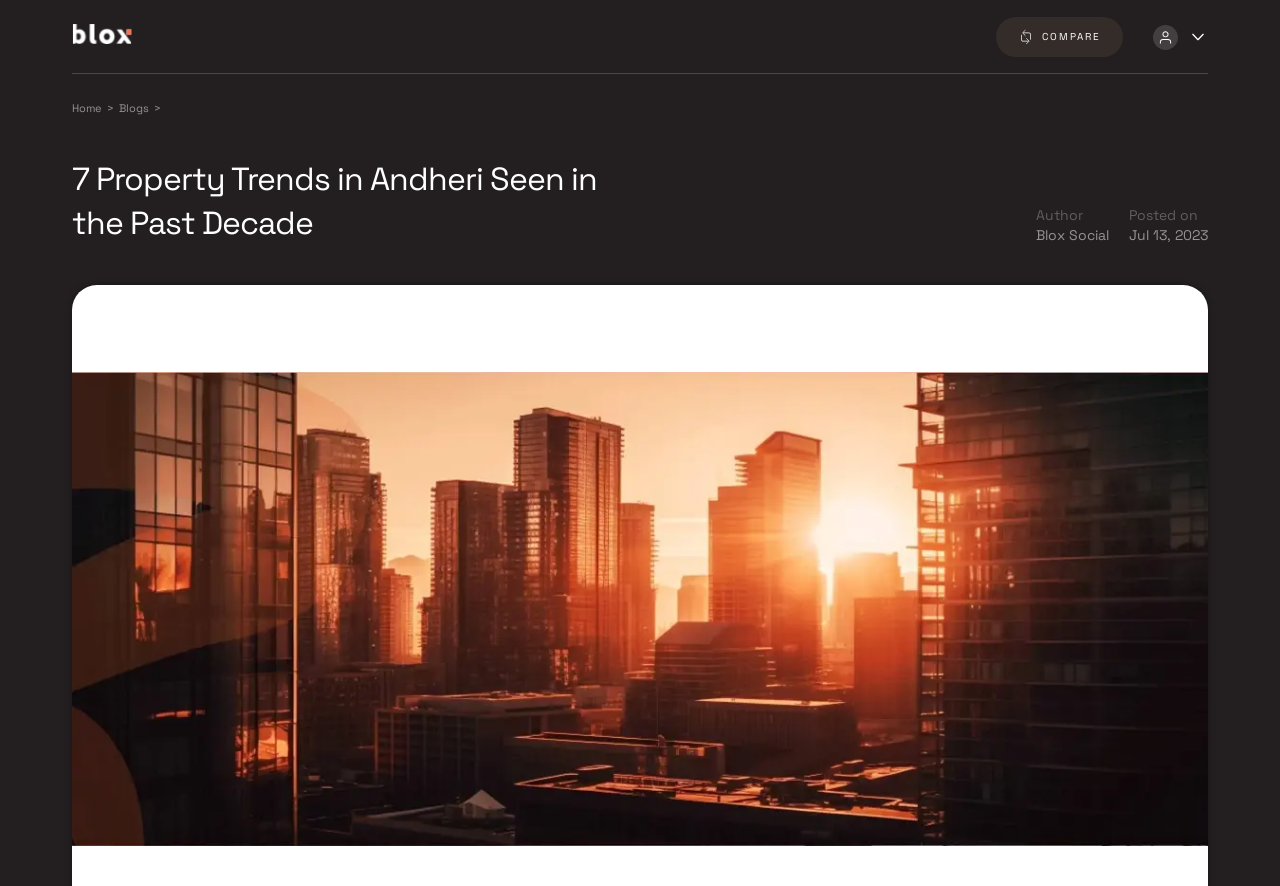Based on the element description: "Home", identify the bounding box coordinates for this UI element. The coordinates must be four float numbers between 0 and 1, listed as [left, top, right, bottom].

[0.056, 0.113, 0.08, 0.131]